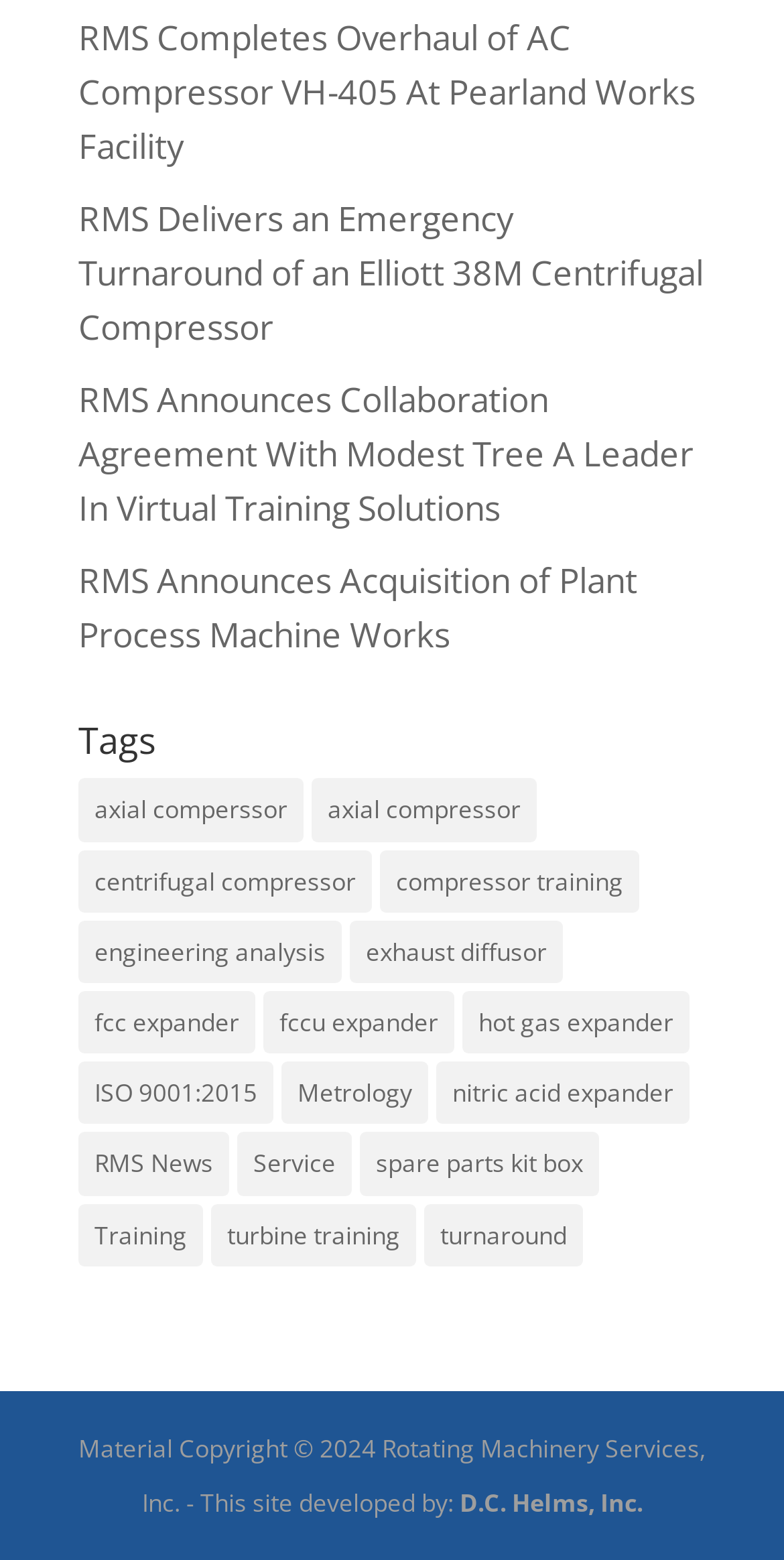Locate the bounding box coordinates of the element to click to perform the following action: 'Read news about RMS Completes Overhaul of AC Compressor VH-405 At Pearland Works Facility'. The coordinates should be given as four float values between 0 and 1, in the form of [left, top, right, bottom].

[0.1, 0.009, 0.887, 0.109]